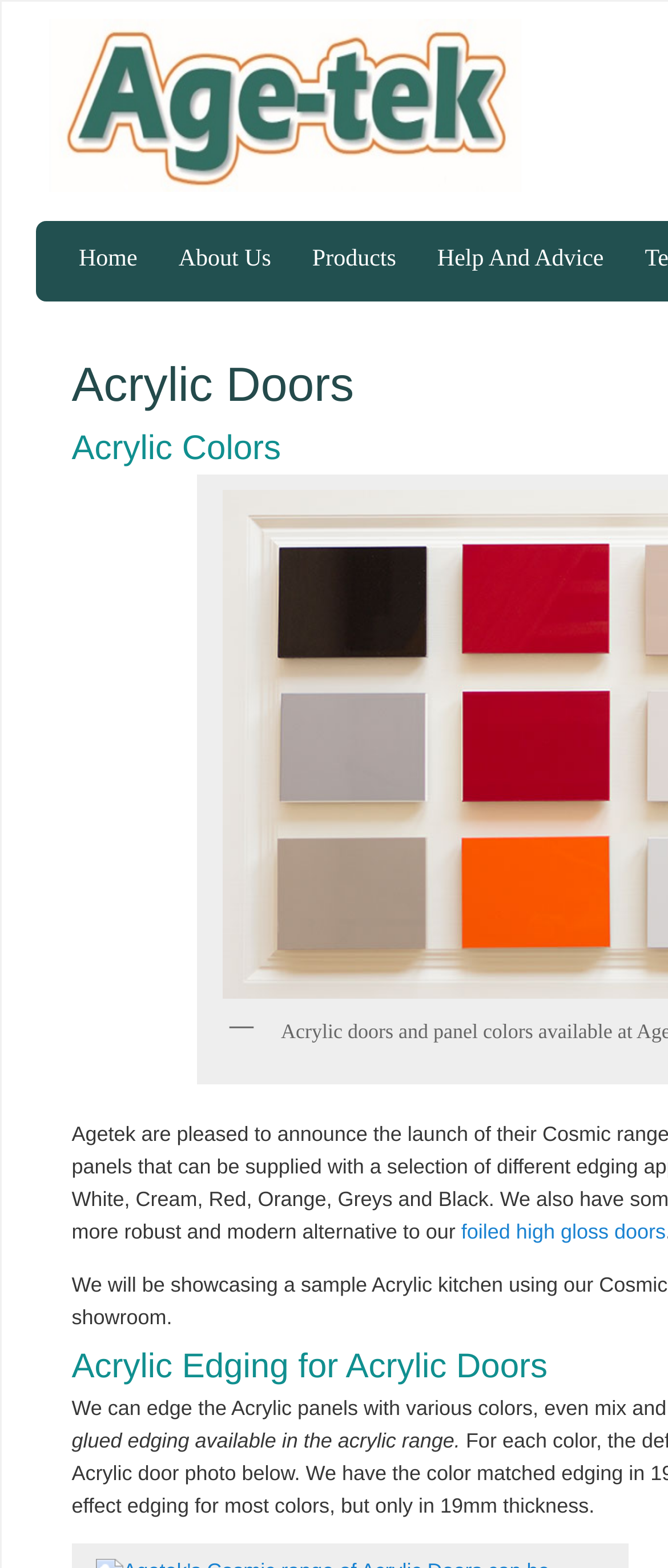Reply to the question with a single word or phrase:
How many links are there in the main navigation bar?

4